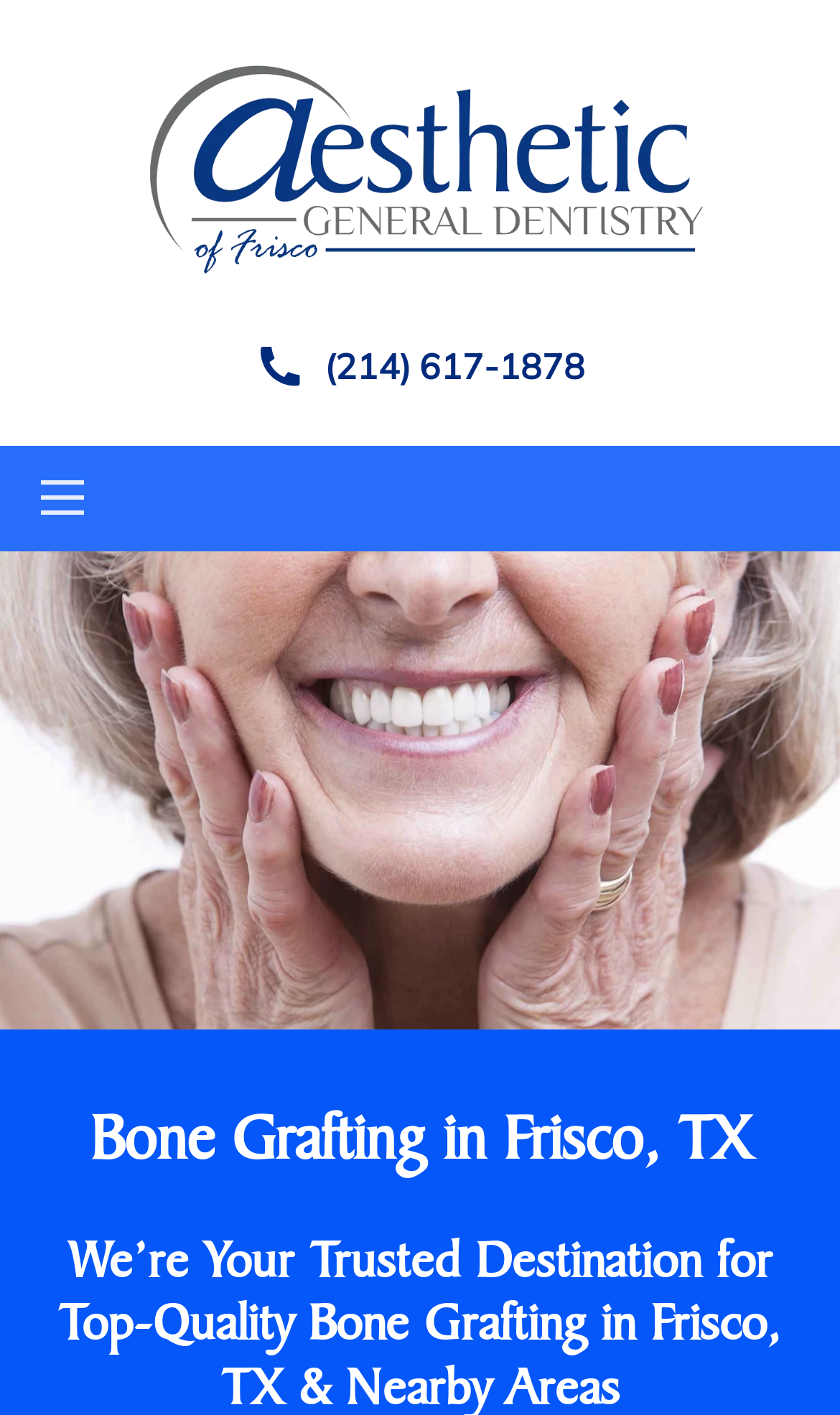Using the information in the image, could you please answer the following question in detail:
What is the name of the dentistry?

I found the link element at the top of the webpage that contains the name of the dentistry, which is 'Aesthetic General Dentistry of Frisco'.